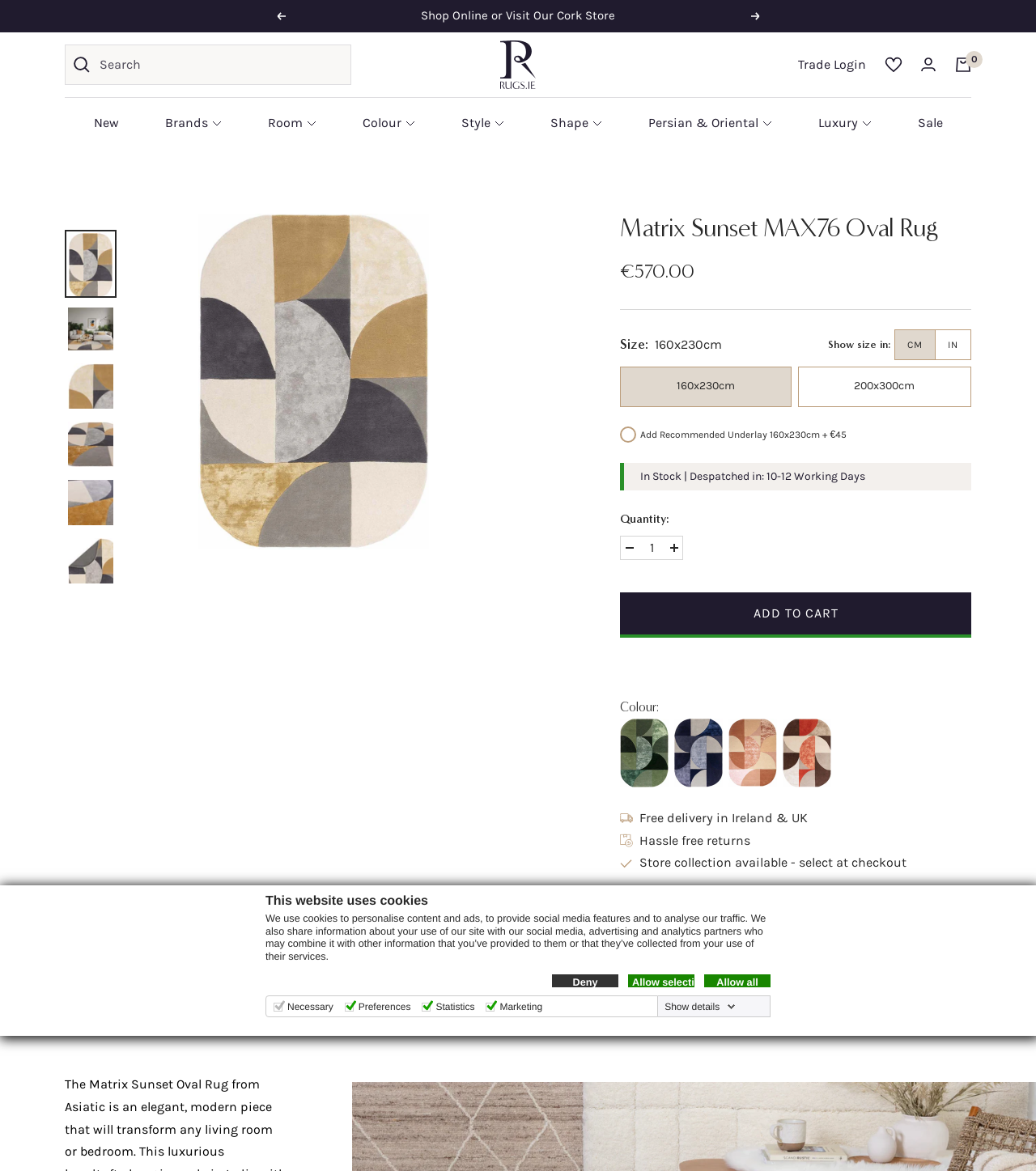Provide the bounding box coordinates for the UI element that is described as: "parent_node: Trade Login aria-label="Wishlist"".

[0.855, 0.048, 0.87, 0.062]